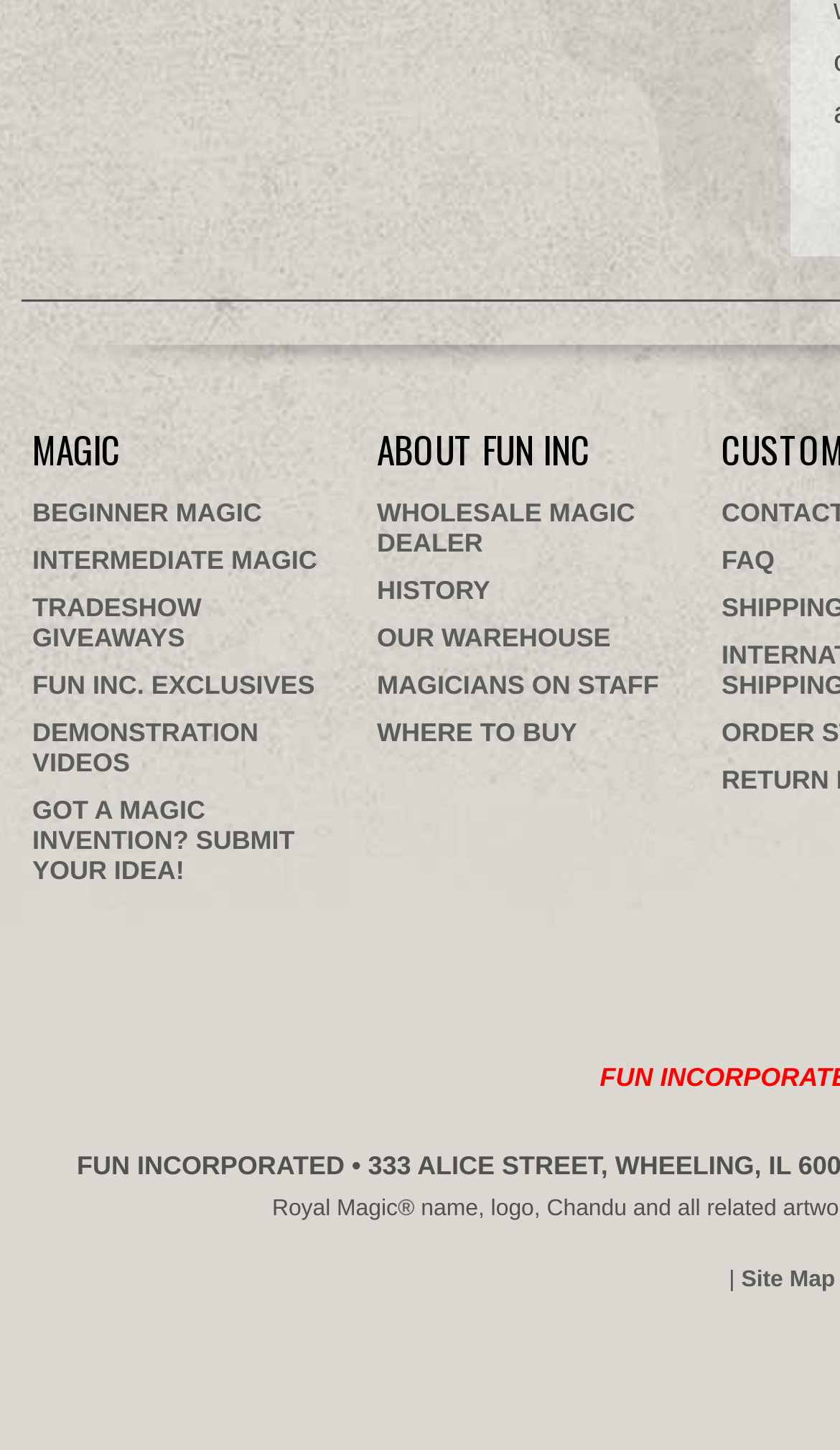Determine the bounding box for the described UI element: "Our Warehouse".

[0.449, 0.424, 0.833, 0.456]